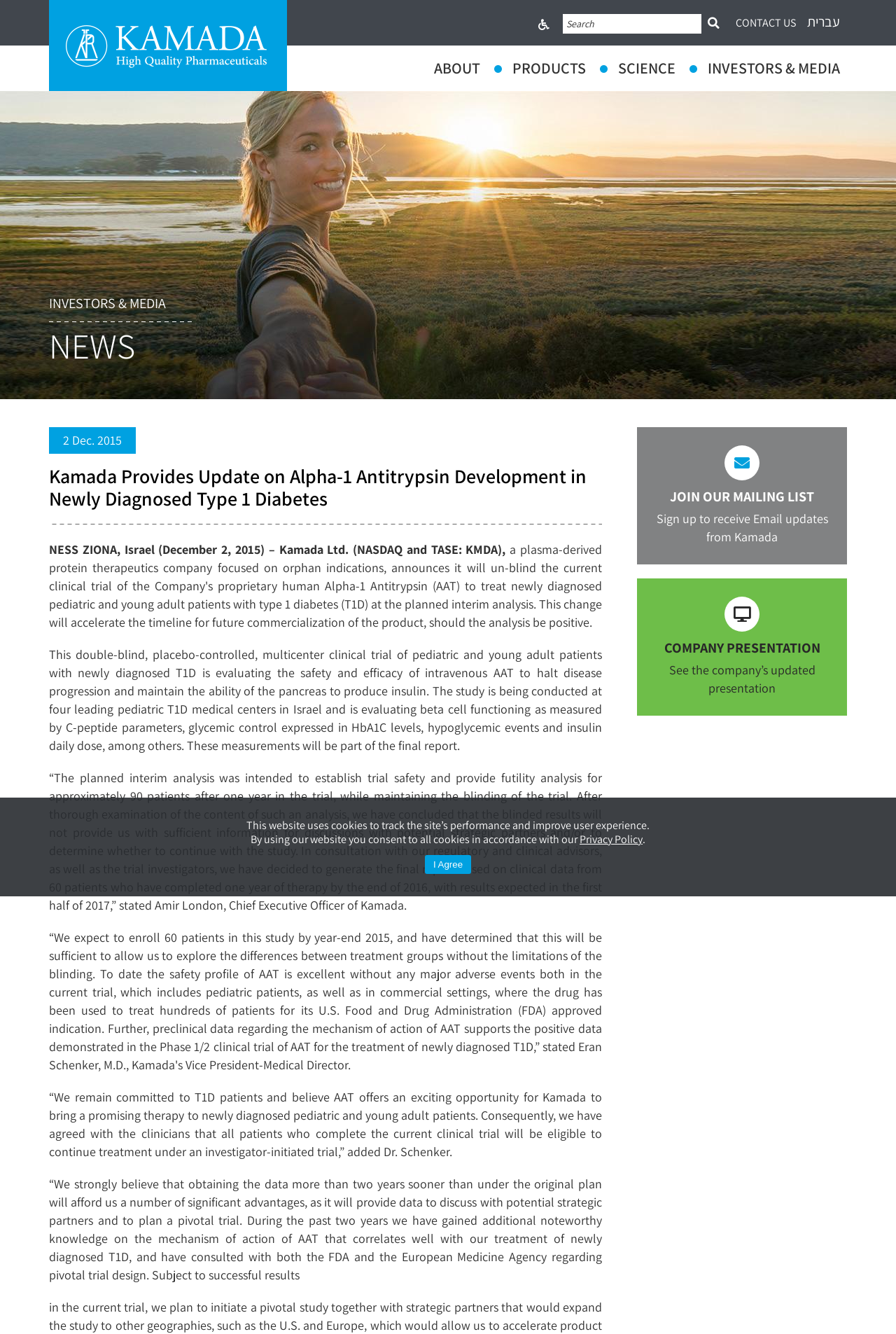Please find the bounding box coordinates of the element's region to be clicked to carry out this instruction: "Sign up to receive Email updates".

[0.723, 0.382, 0.933, 0.409]